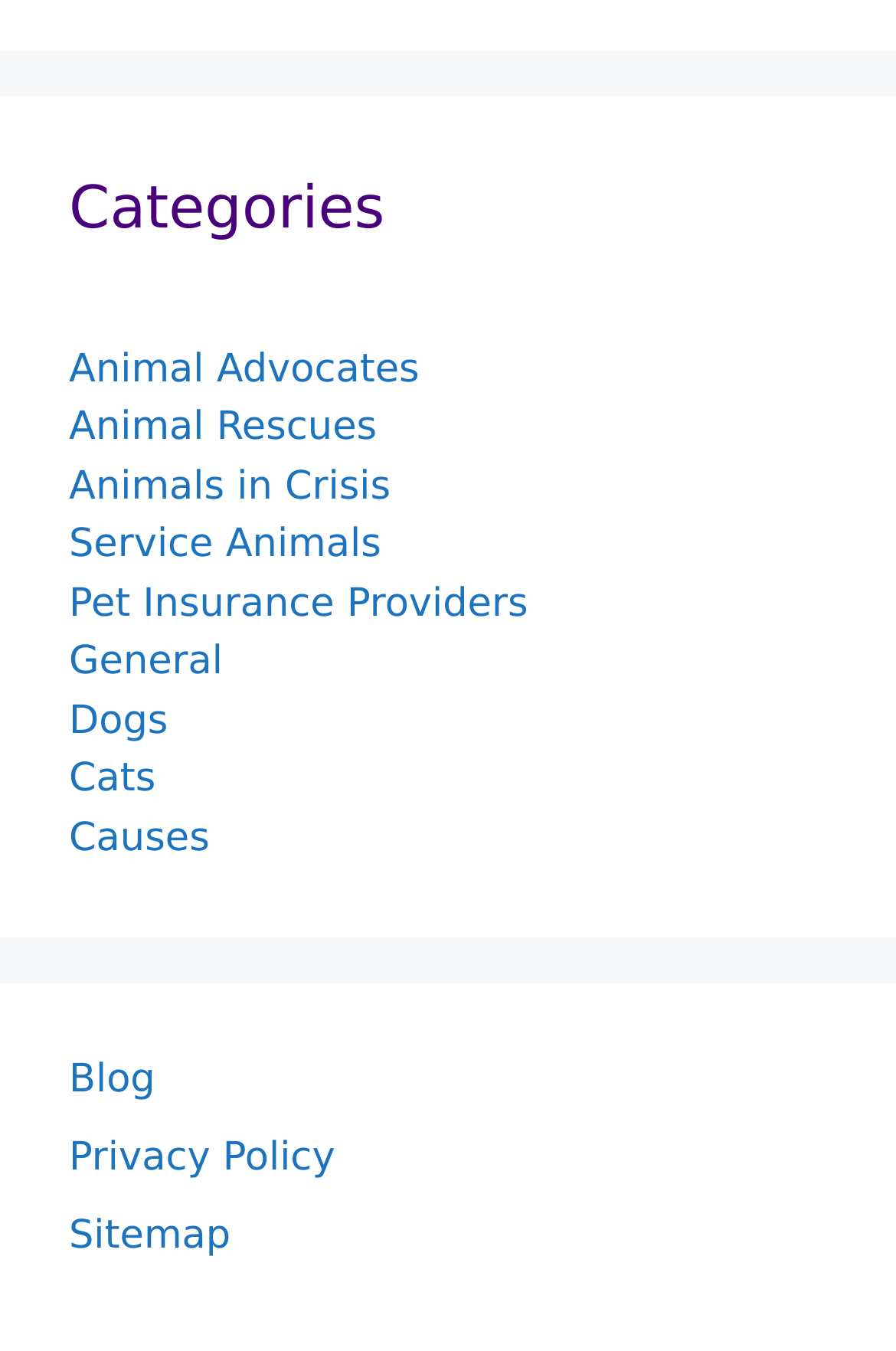How many links are under the 'Categories' section?
Using the visual information from the image, give a one-word or short-phrase answer.

9